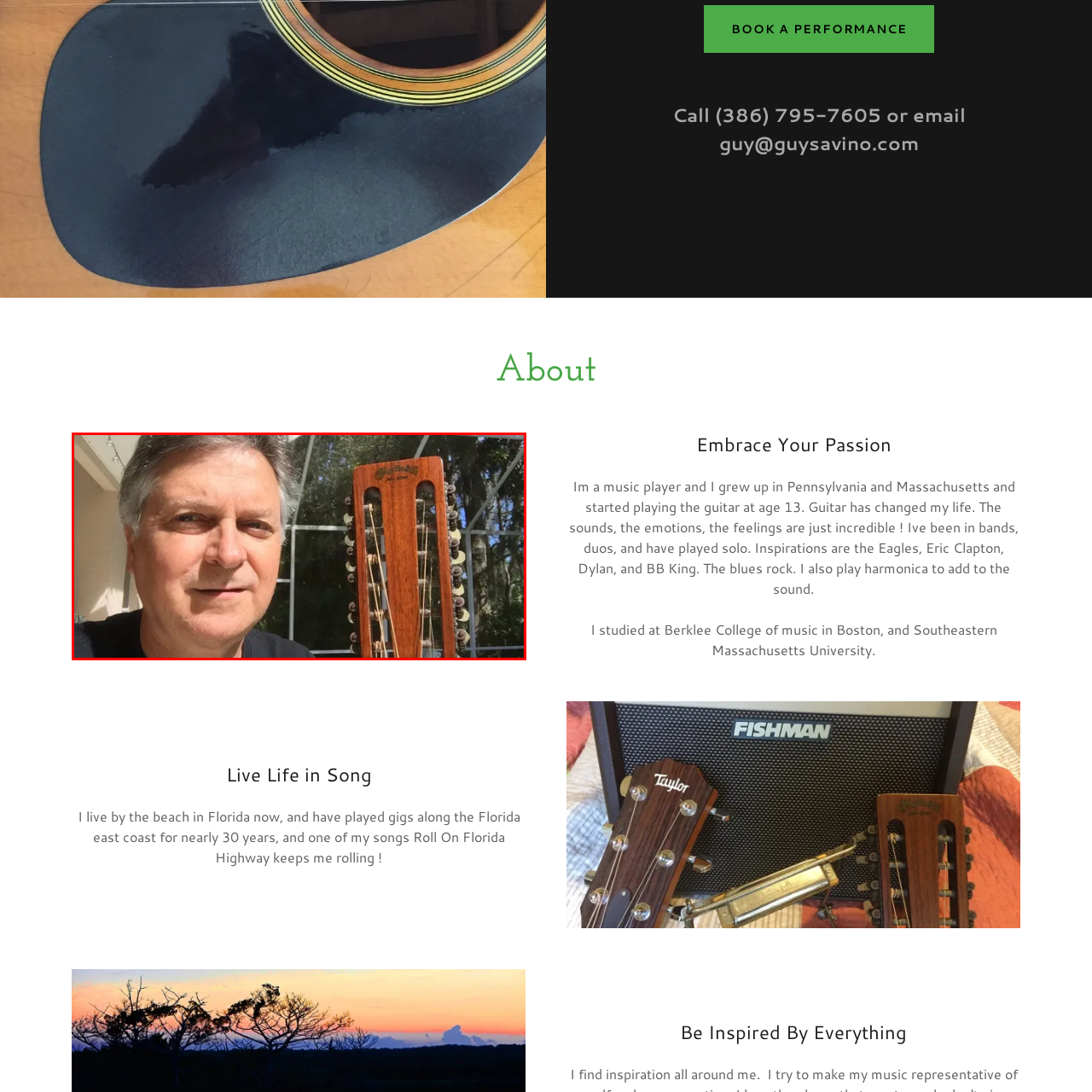Is the man in the image a musician?
Look closely at the image inside the red bounding box and answer the question with as much detail as possible.

The caption describes the man as having a 'profile as a passionate musician' and mentions his 'journey and influences' in music, which suggests that the man is a musician.